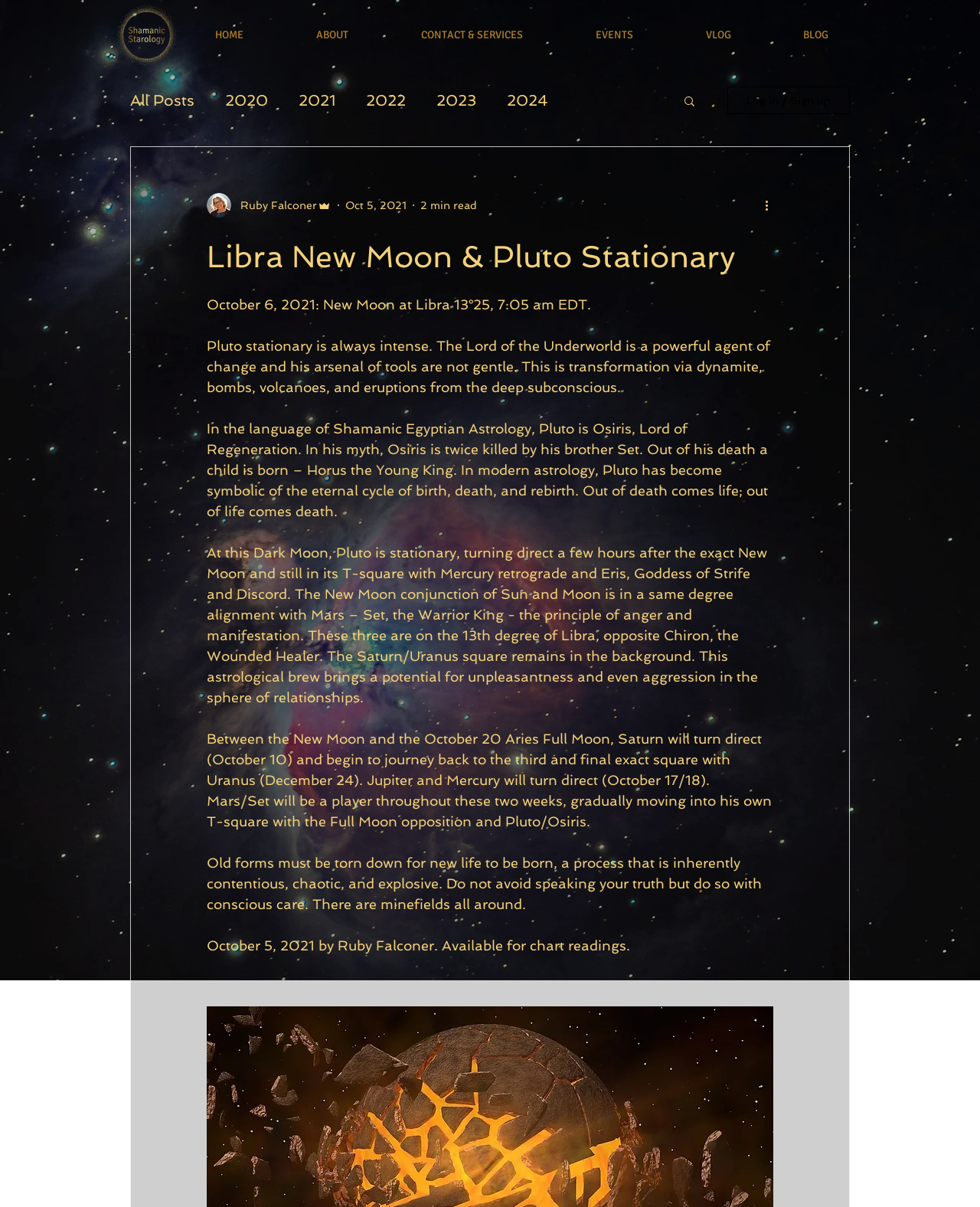Illustrate the webpage's structure and main components comprehensively.

This webpage is a blog post titled "Libra New Moon & Pluto Stationary" with a focus on astrology. At the top, there is a color logo on the left and a navigation menu on the right, containing links to "HOME", "ABOUT", "CONTACT & SERVICES", "EVENTS", "VLOG", and "BLOG". Below the navigation menu, there is a secondary navigation menu specific to the blog, with links to "All Posts" and different years from 2020 to 2024. 

On the right side of the page, there is a search button and a "Log in / Sign up" button. The author's picture and name, "Ruby Falconer", are displayed, along with their role as "Admin" and the post's date, "Oct 5, 2021". 

The main content of the page is a blog post, which starts with a heading "Libra New Moon & Pluto Stationary". The post is divided into several paragraphs, discussing the astrological significance of Pluto's stationary position and its impact on relationships. The text is dense and informative, with a focus on the symbolism of Pluto and its connection to transformation, birth, death, and rebirth. The post also mentions the positions of other planets, such as Mercury, Mars, and Saturn, and their influence on the astrological landscape. 

Throughout the post, there are no images, but there are several buttons and links, including a "More actions" button at the bottom. The overall layout is organized, with clear headings and concise text, making it easy to follow the author's astrological analysis.